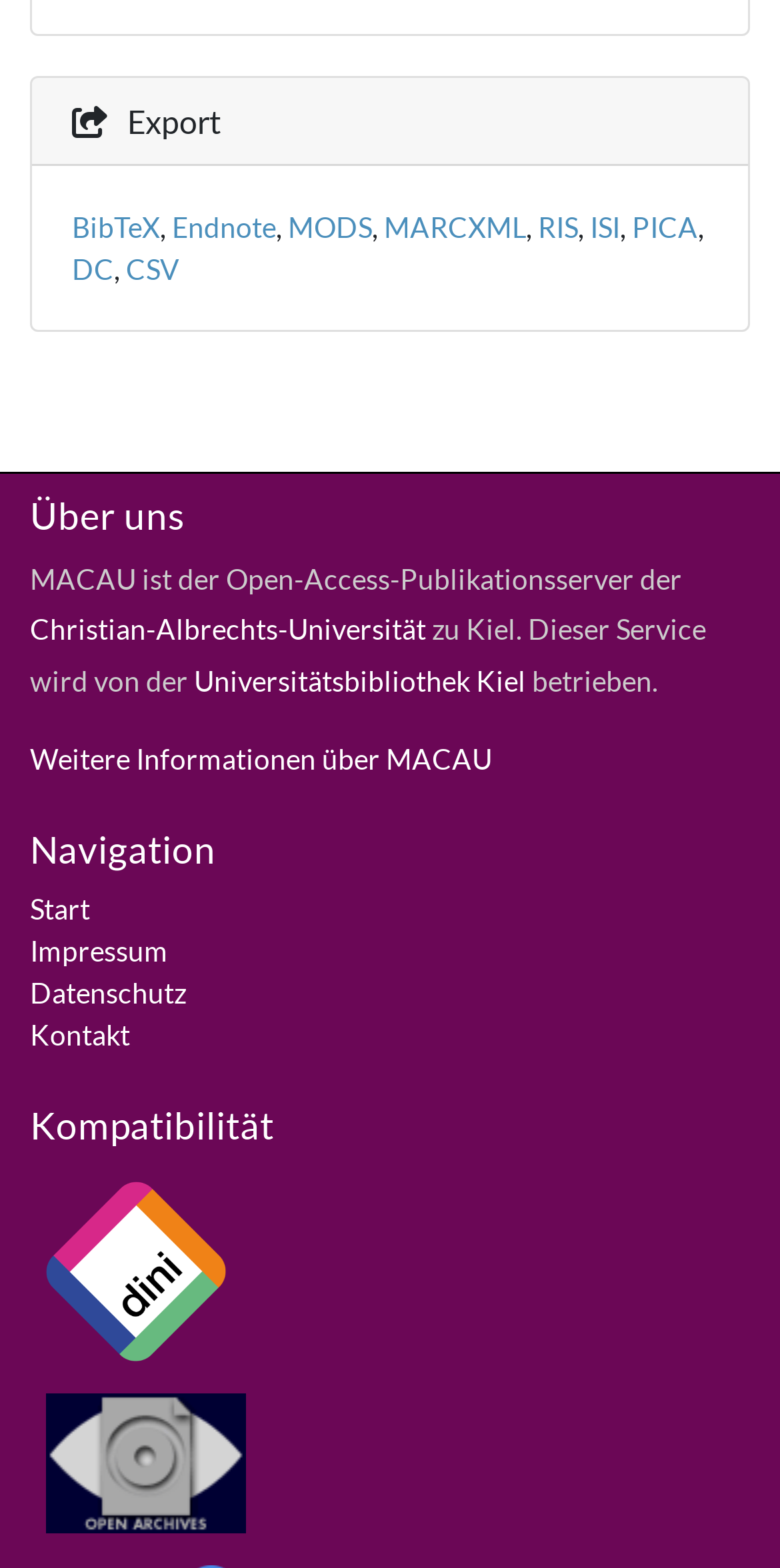Please answer the following question using a single word or phrase: What is the name of the initiative that is compatible with this service?

DINI